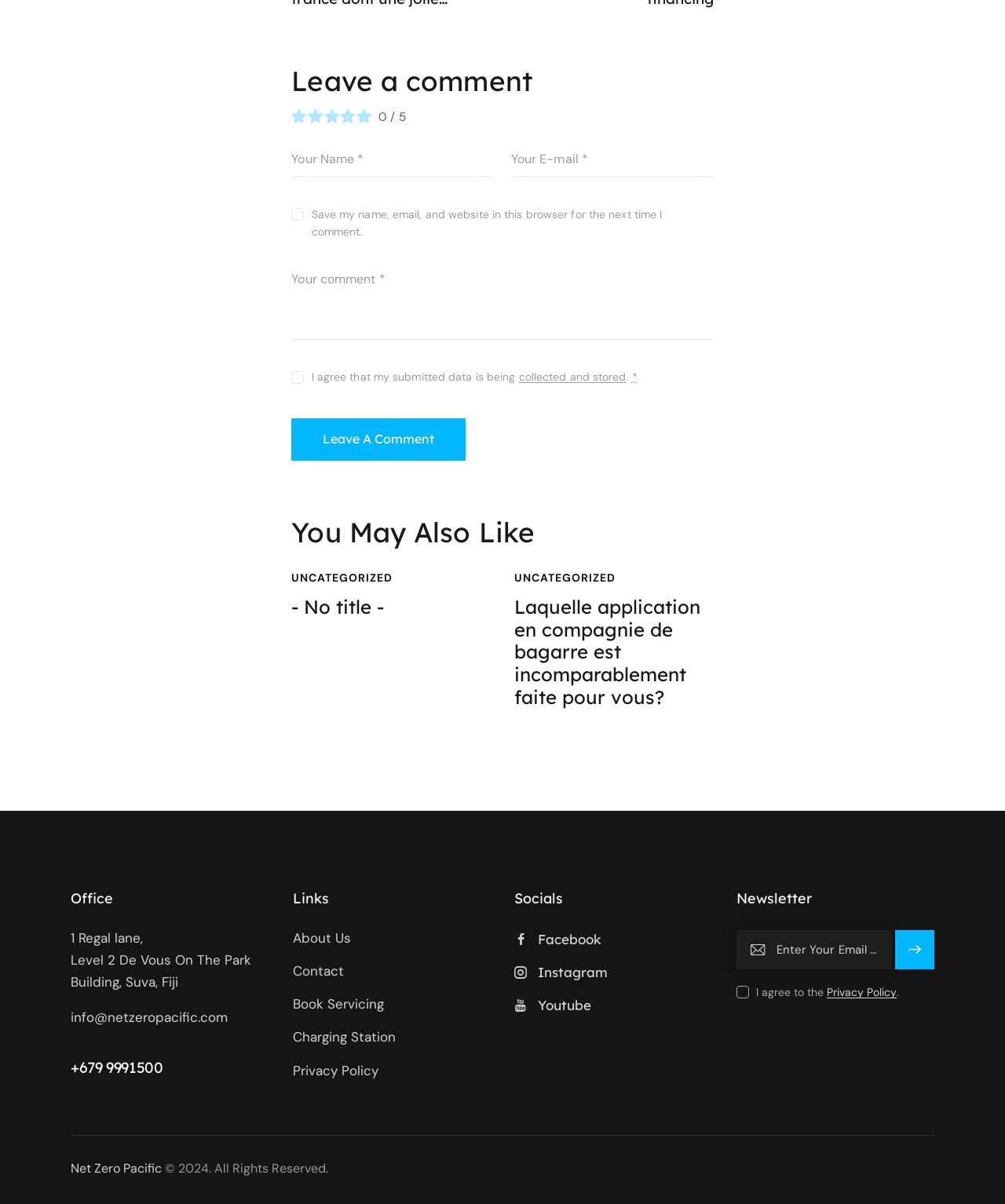Examine the image and give a thorough answer to the following question:
What is the link 'collected and stored' related to?

The link 'collected and stored' is located next to the checkbox 'I agree that my submitted data is being collected and stored. *', which suggests that it is related to the company's Privacy Policy, providing more information about how user data is handled.